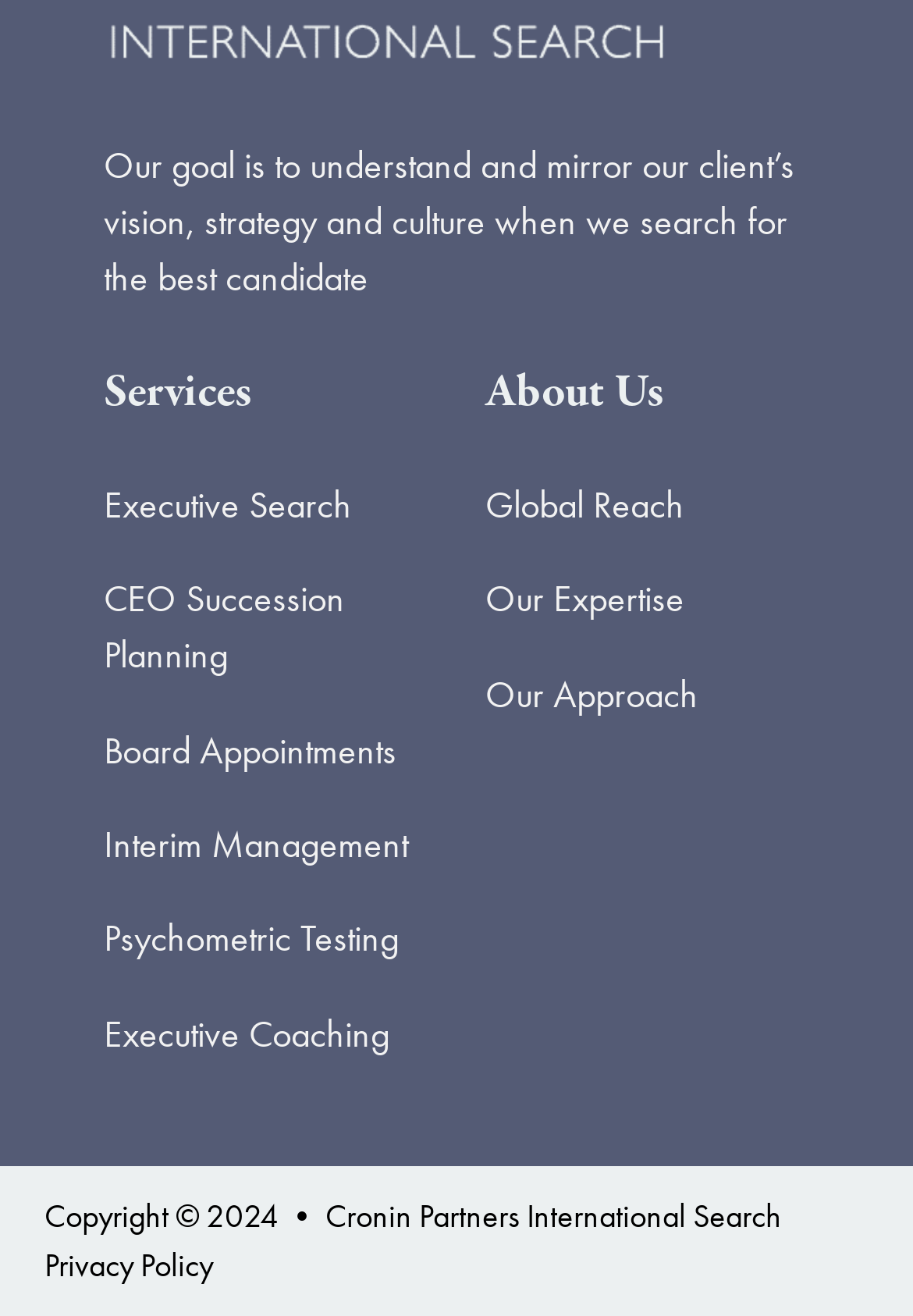How many services are listed?
We need a detailed and meticulous answer to the question.

By examining the navigation element 'Footer' and its child elements, I found 7 links that represent different services: Executive Search, CEO Succession Planning, Board Appointments, Interim Management, Psychometric Testing, and Executive Coaching.